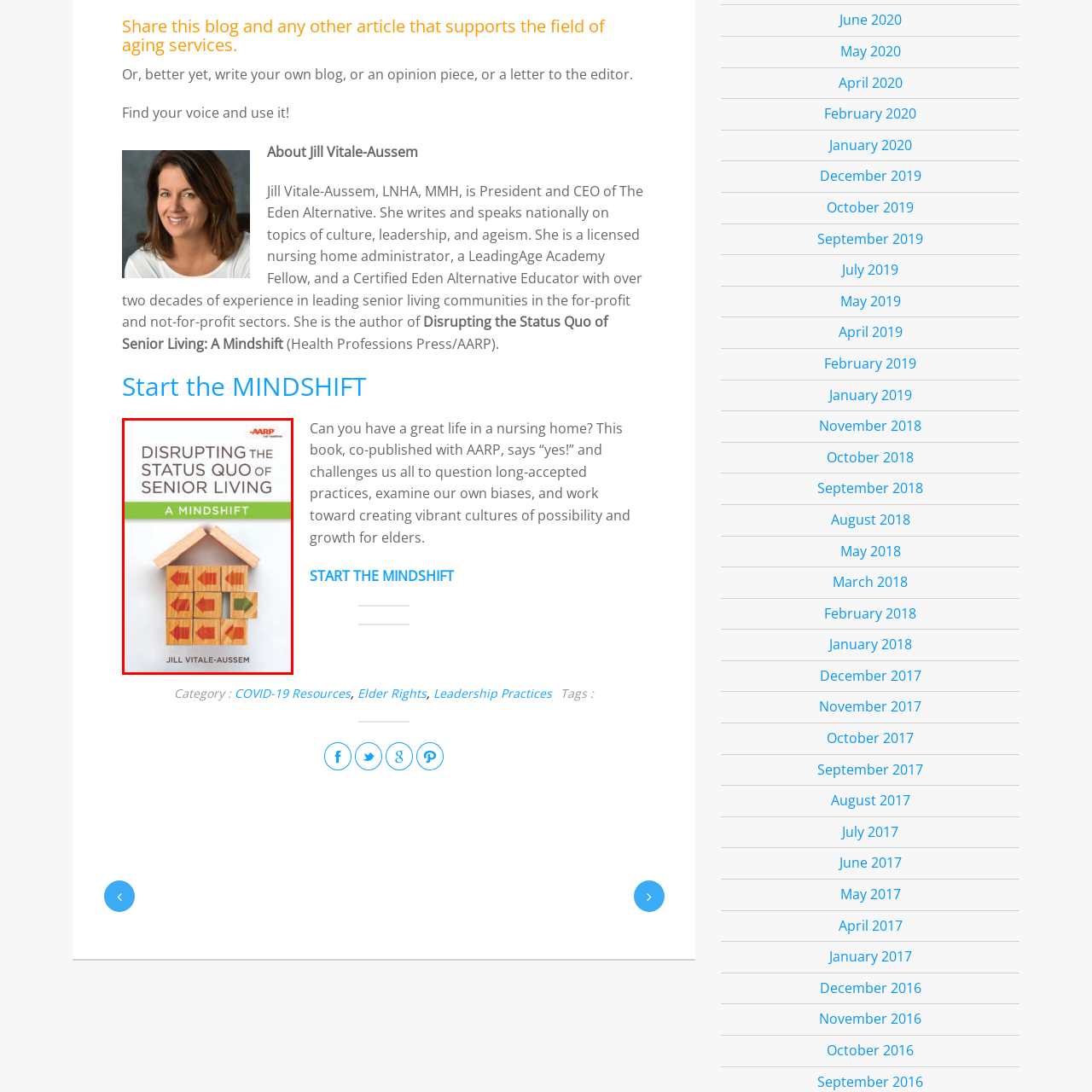What is the theme of the book?
Inspect the part of the image highlighted by the red bounding box and give a detailed answer to the question.

The theme of the book is emphasized by the subtitle 'A Mindshift', which suggests that the book aims to challenge conventional practices and encourage readers to rethink age-related biases and the potential for vibrant, growth-oriented cultures for elders.